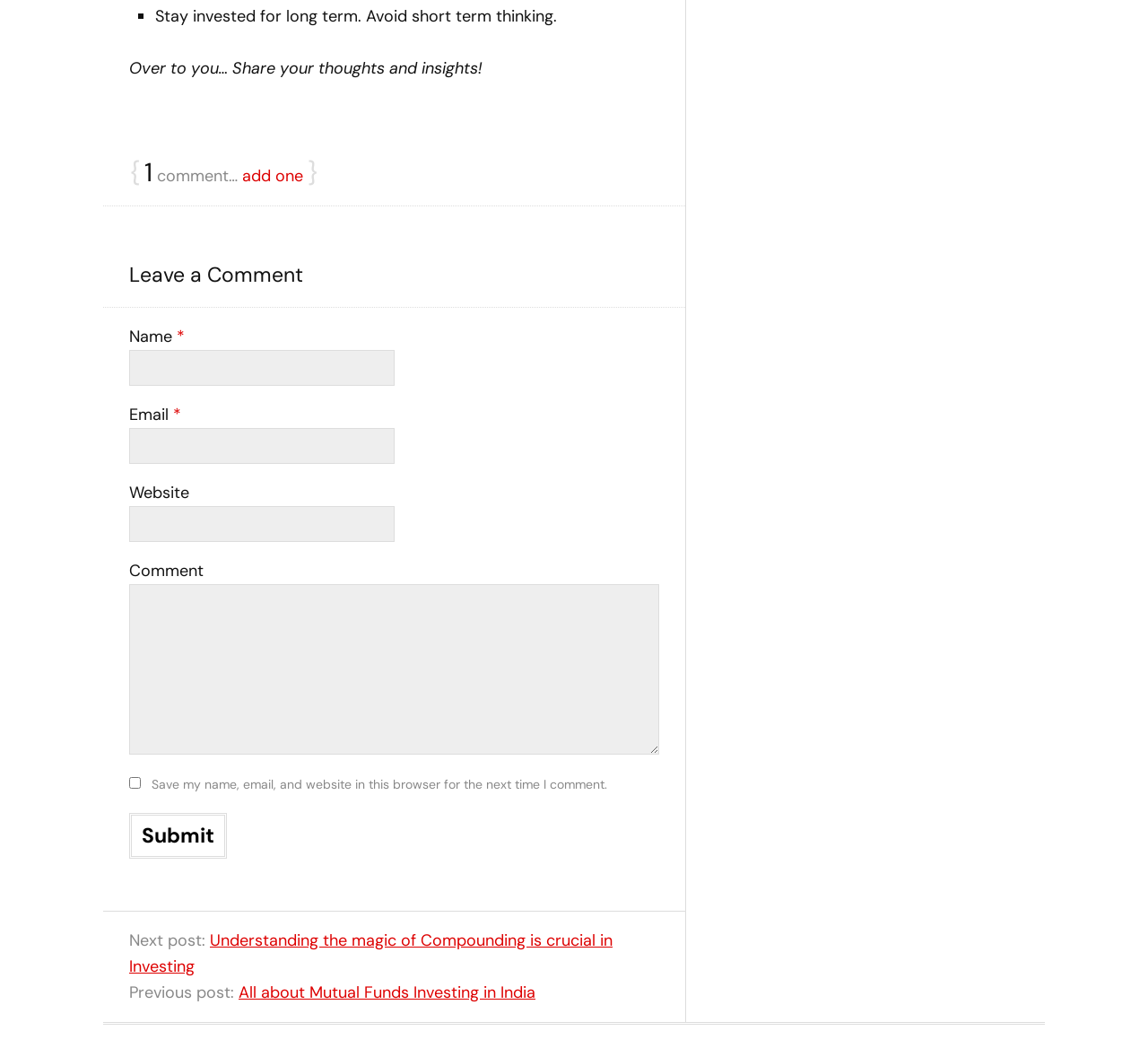What is the first sentence of the article?
Could you give a comprehensive explanation in response to this question?

I found the first sentence of the article by looking at the StaticText element with the text 'Stay invested for long term. Avoid short term thinking.' which is a child of the Root Element.